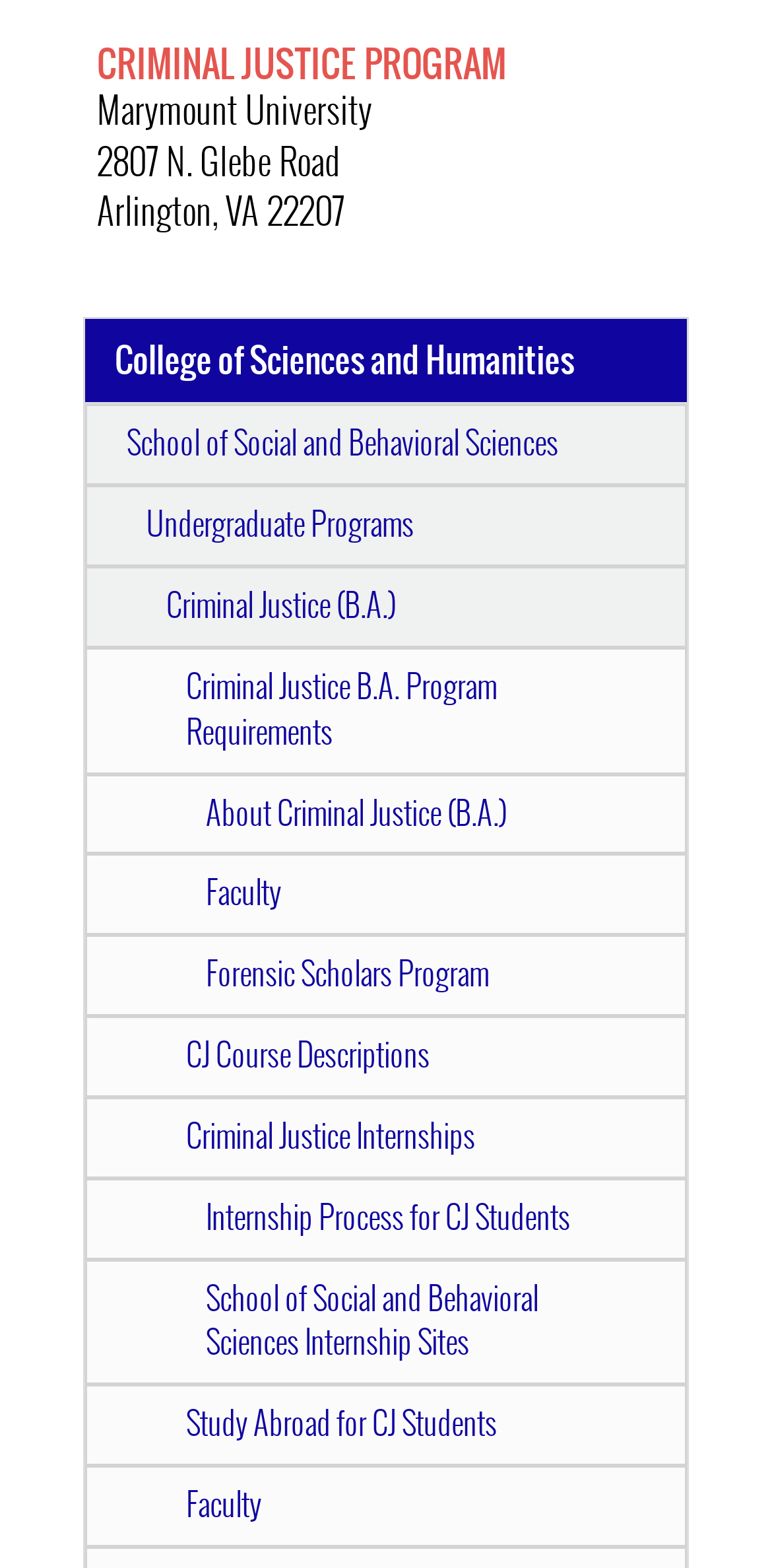Please answer the following question using a single word or phrase: What is the university's address?

2807 N. Glebe Road, Arlington, VA 22207